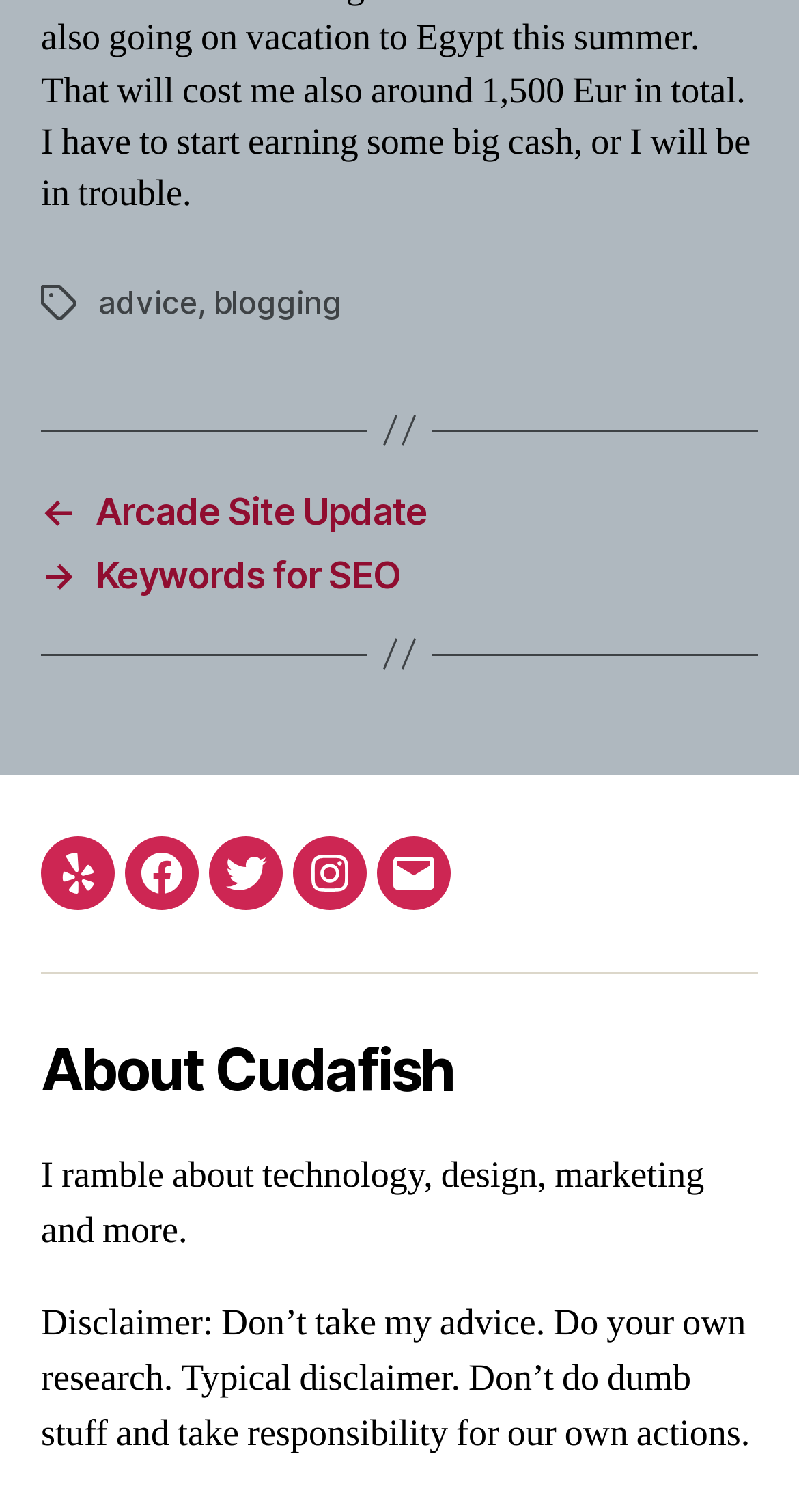What are the categories of posts?
By examining the image, provide a one-word or phrase answer.

advice, blogging